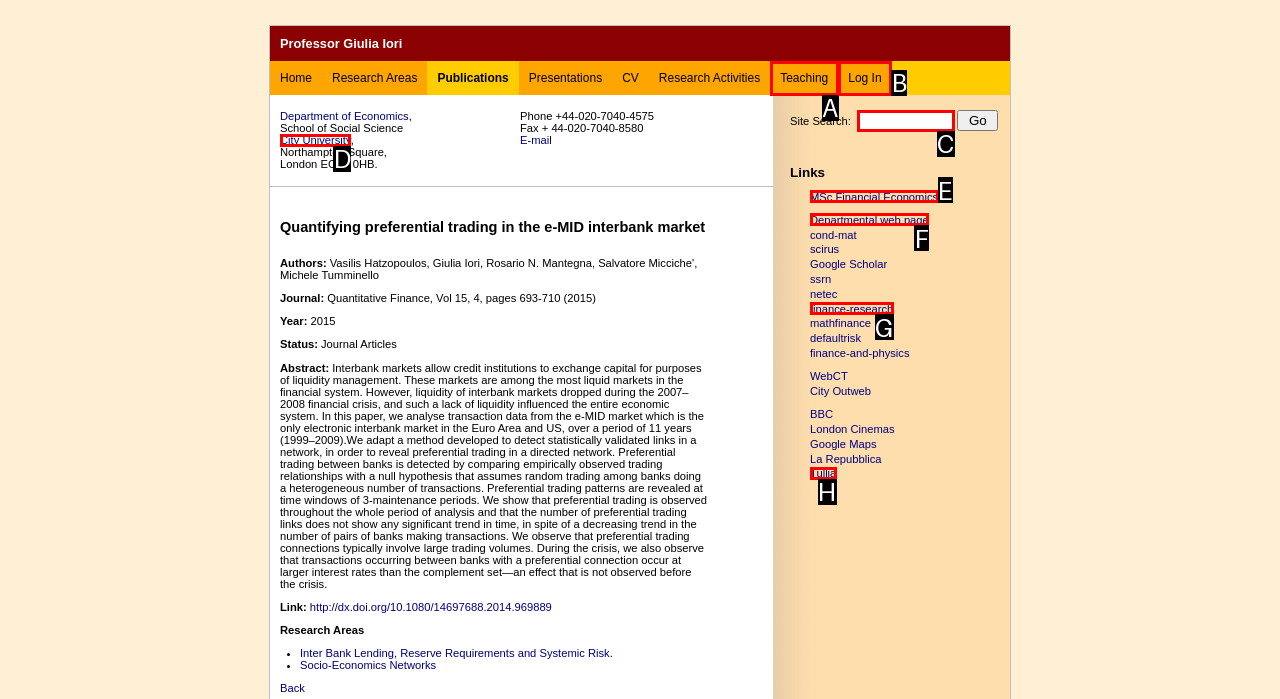Identify the appropriate lettered option to execute the following task: Mute the sound
Respond with the letter of the selected choice.

None